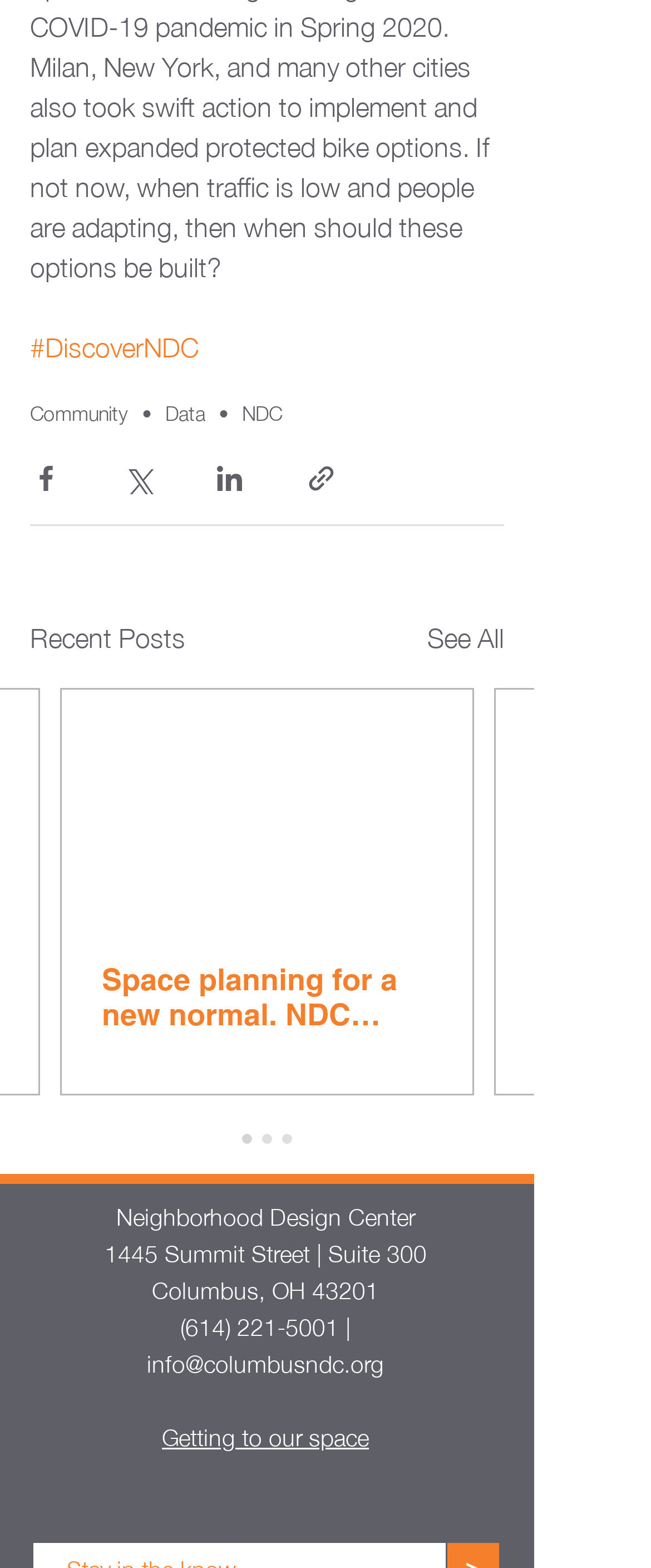Observe the image and answer the following question in detail: How many social media links are there?

I counted the number of links in the Social Bar list at the bottom of the webpage, which includes facebook, instagram, linkedin, youtube, issuu, and mail.